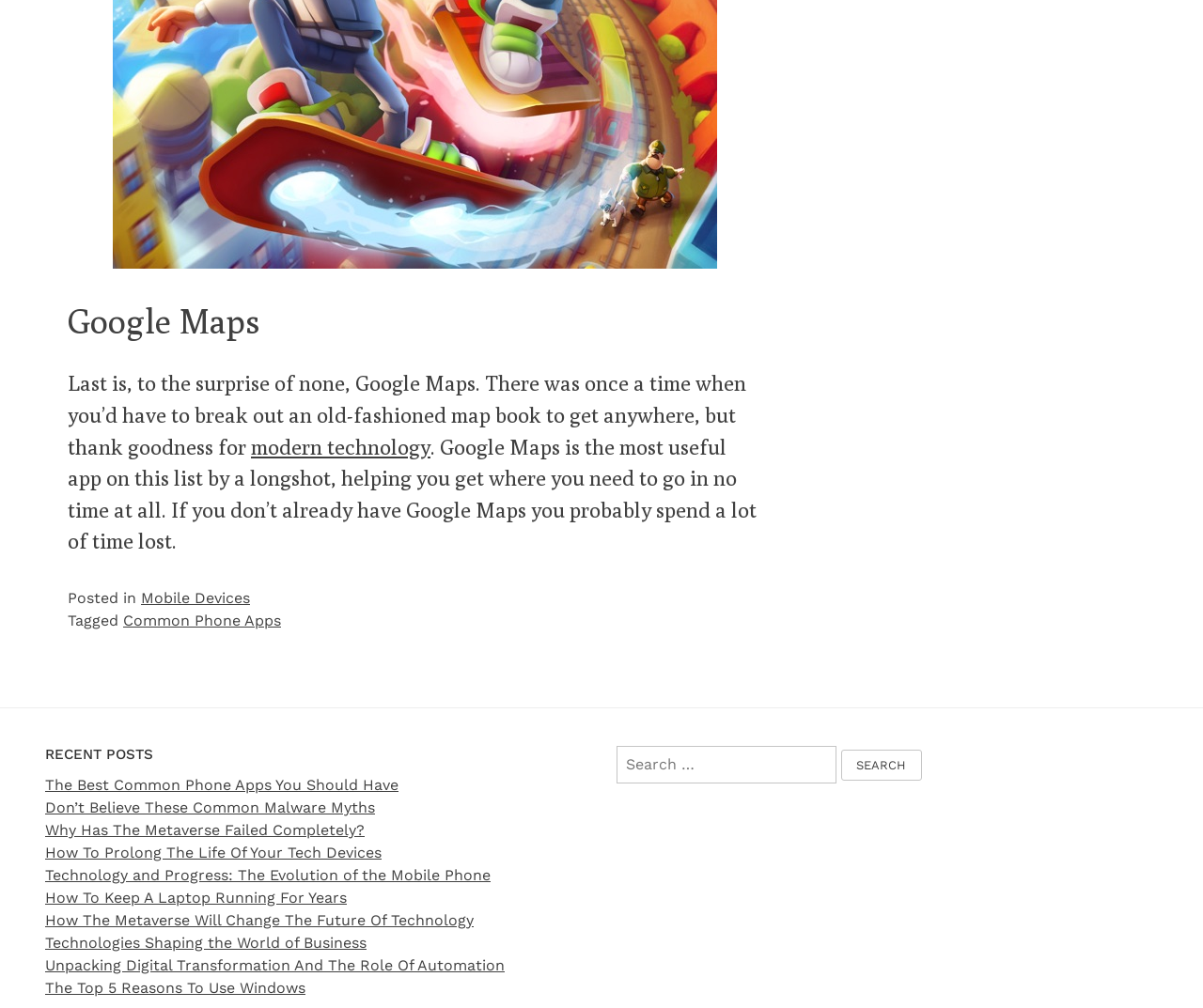Please locate the bounding box coordinates for the element that should be clicked to achieve the following instruction: "Search for something". Ensure the coordinates are given as four float numbers between 0 and 1, i.e., [left, top, right, bottom].

[0.512, 0.74, 0.962, 0.785]